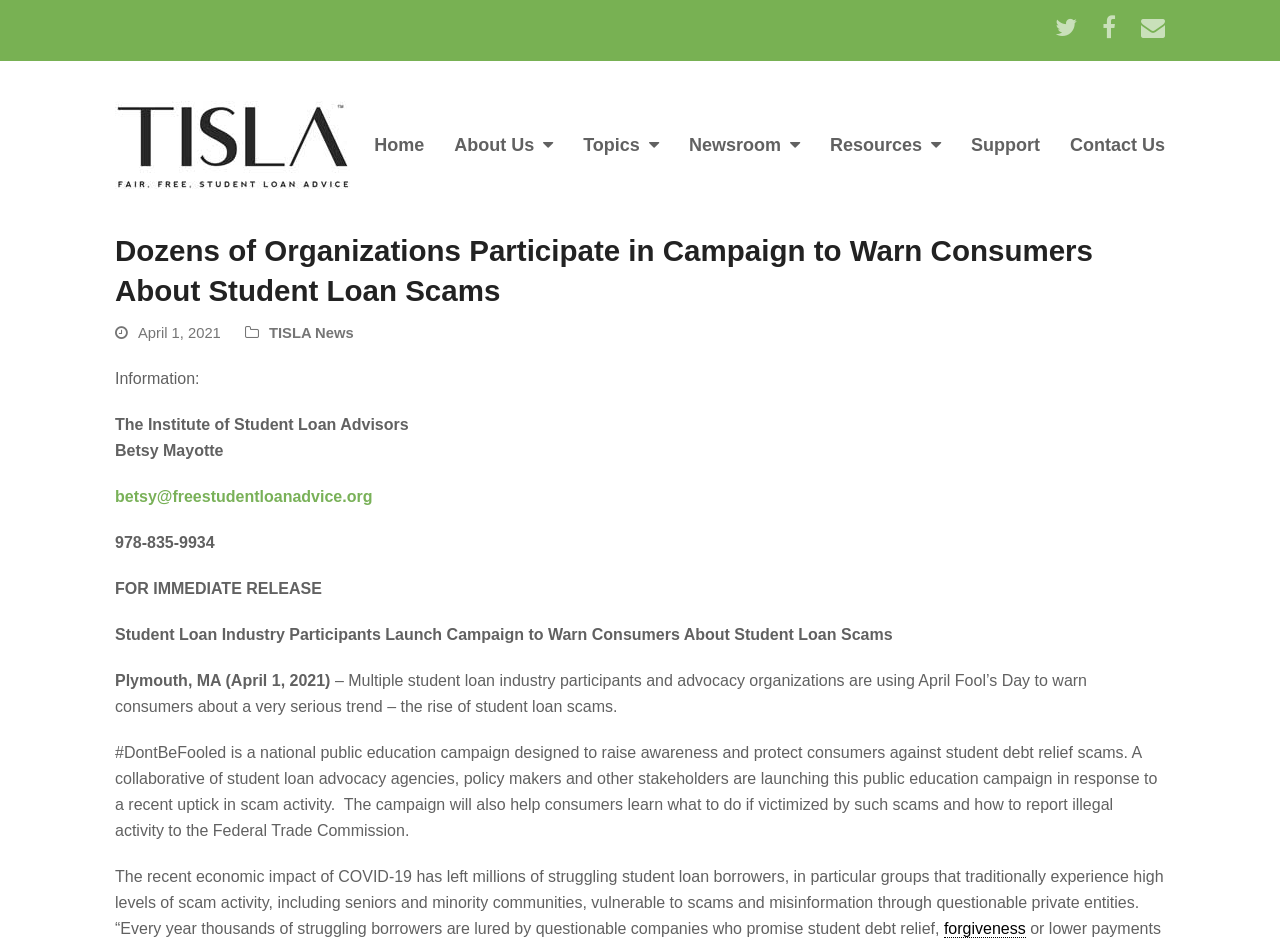What is the purpose of the #DontBeFooled campaign?
Craft a detailed and extensive response to the question.

I found the answer by reading the static text element which describes the #DontBeFooled campaign as a national public education campaign designed to raise awareness and protect consumers against student debt relief scams.